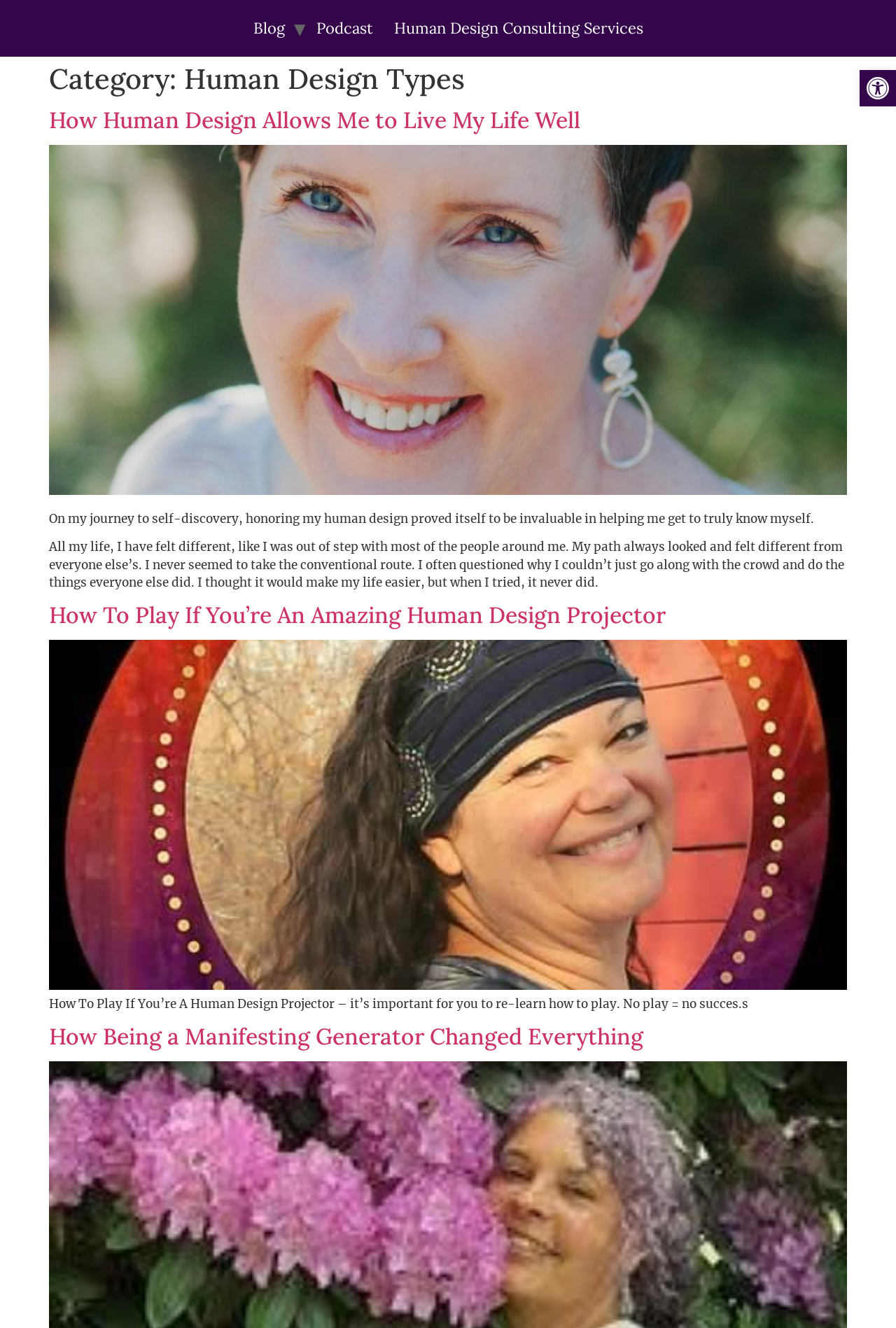Please give a succinct answer to the question in one word or phrase:
What is the main topic of this webpage?

Human Design Types